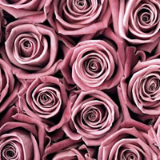Offer an in-depth caption of the image, mentioning all notable aspects.

This exquisite image features a close-up view of beautifully arranged pink roses, capturing their delicate layers and soft textures. The roses, with their rich hues and intricate petal formations, create a sense of elegance and romance. Each bloom appears to be in perfect condition, showcasing the artistry of floral photography. This particular piece is part of the gallery of renowned fine art photographer Debbie Monique Jolliff, known for her exceptional ability to highlight the beauty of the natural world, particularly through her detailed floral compositions. The image invites viewers to appreciate the intricate beauty of these roses, making it a stunning addition to any art collection.